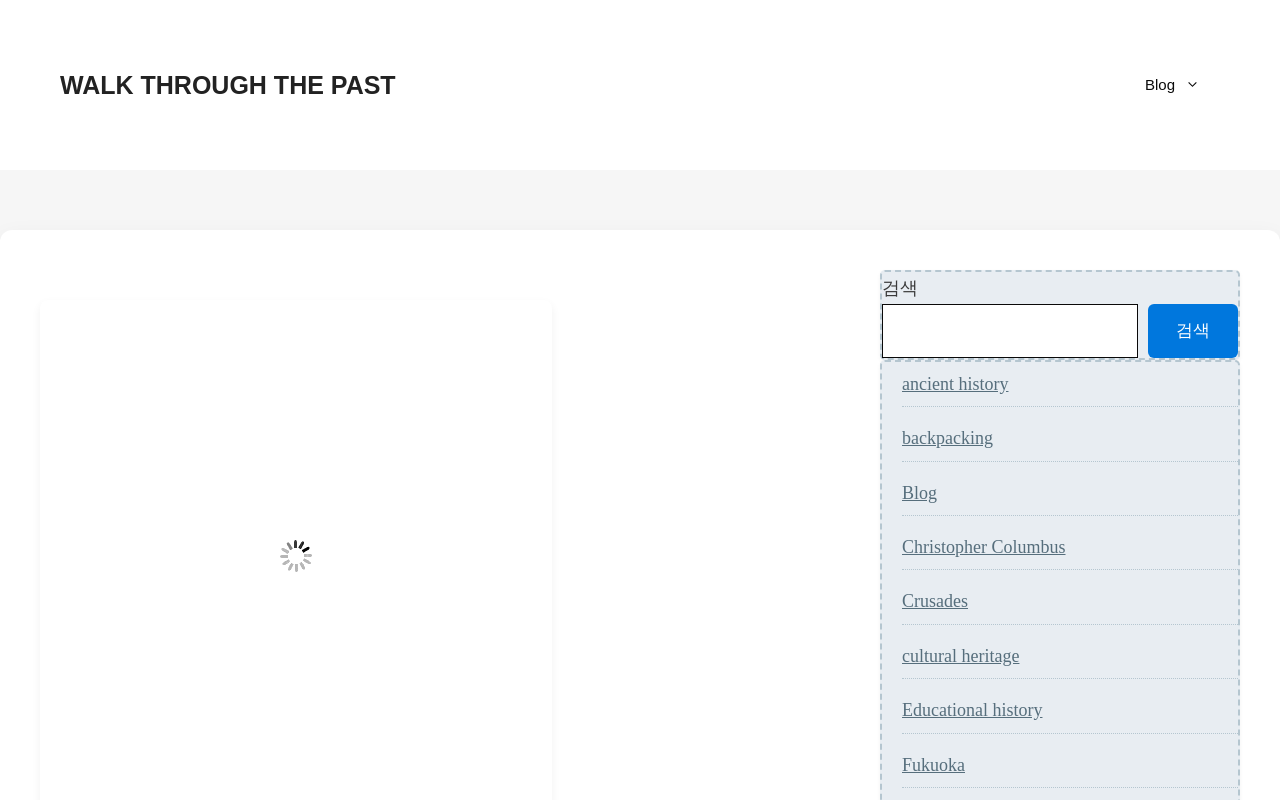Identify the bounding box coordinates necessary to click and complete the given instruction: "Search for something".

[0.689, 0.38, 0.889, 0.447]